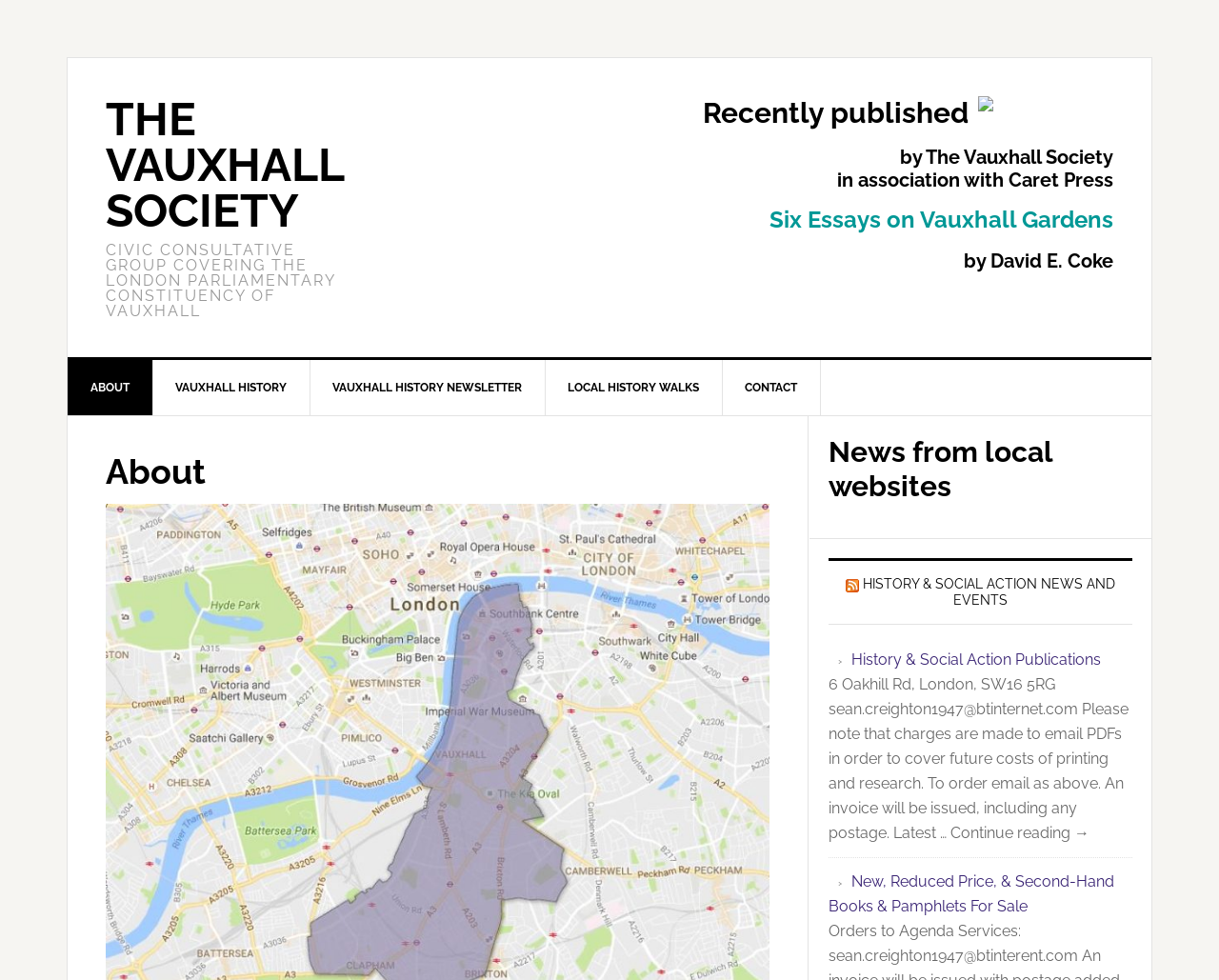What is the address of the society?
Using the image, elaborate on the answer with as much detail as possible.

The address of the society can be found in the StaticText element with bounding box coordinates [0.68, 0.689, 0.926, 0.859]. The address is mentioned along with an email address and a note about charges for emailing PDFs.